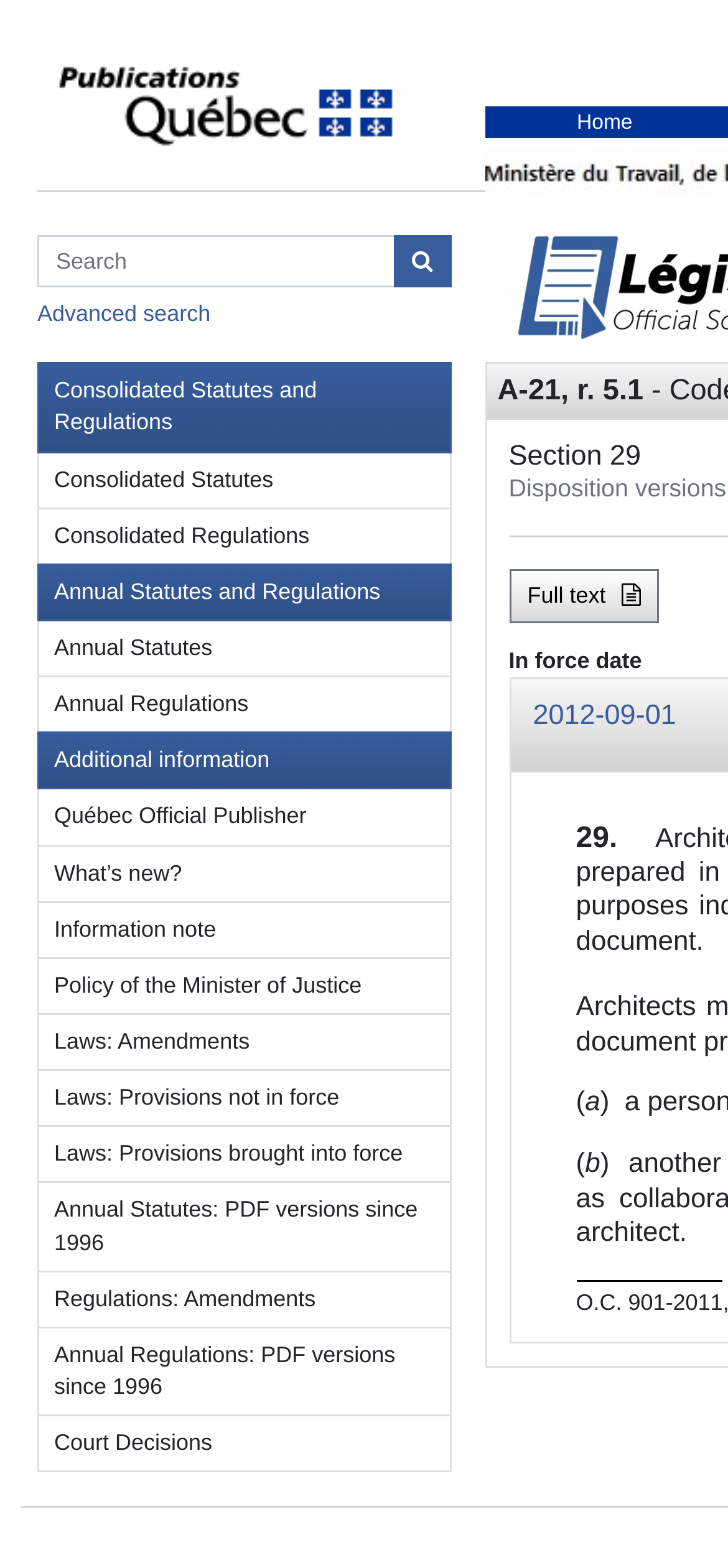Could you provide the bounding box coordinates for the portion of the screen to click to complete this instruction: "Click on Advanced search"?

[0.051, 0.192, 0.289, 0.208]